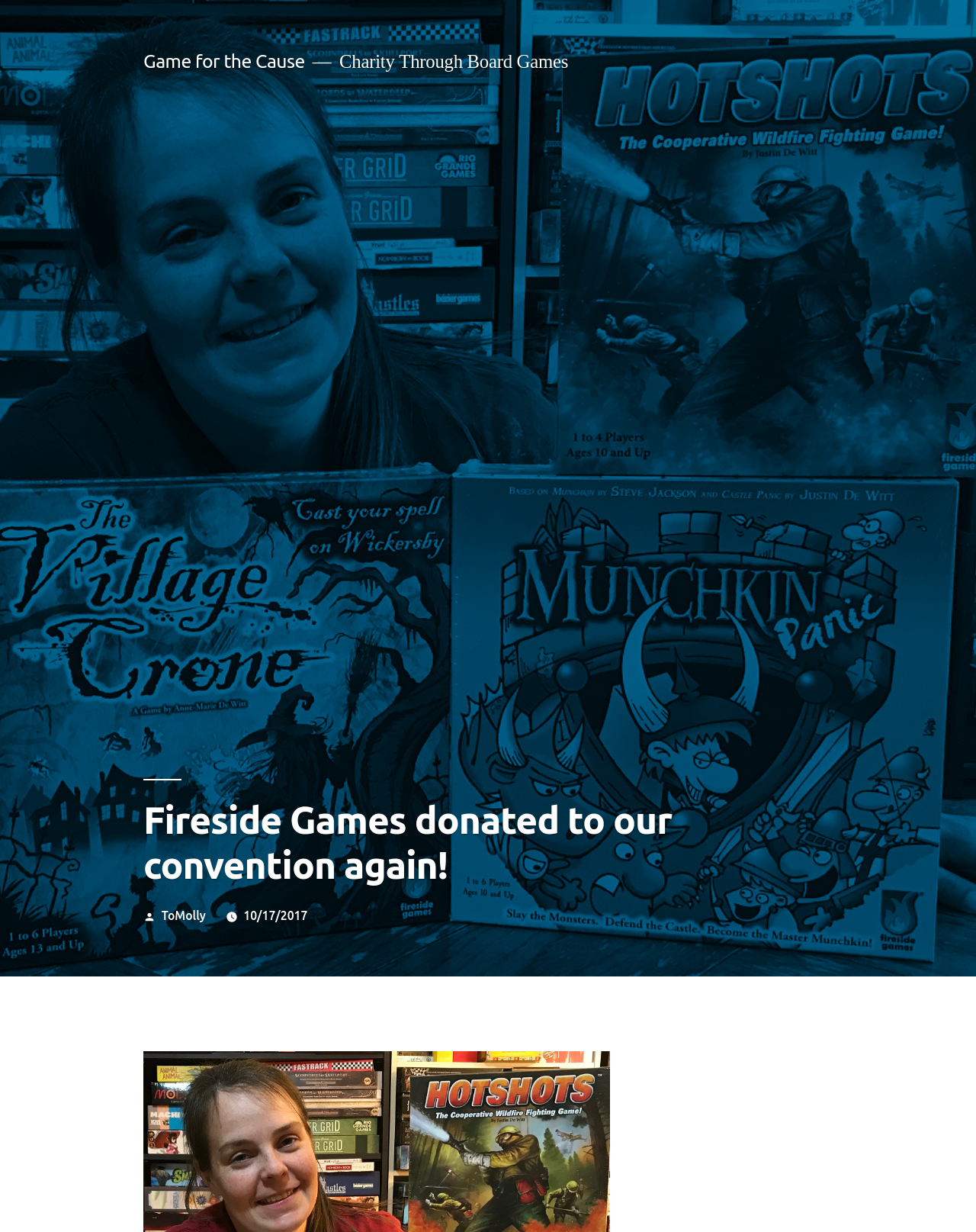With reference to the screenshot, provide a detailed response to the question below:
What is the date of the article?

I found a link element with the text '10/17/2017' which is likely to be the date of the article, as it is in a format commonly used for dates.